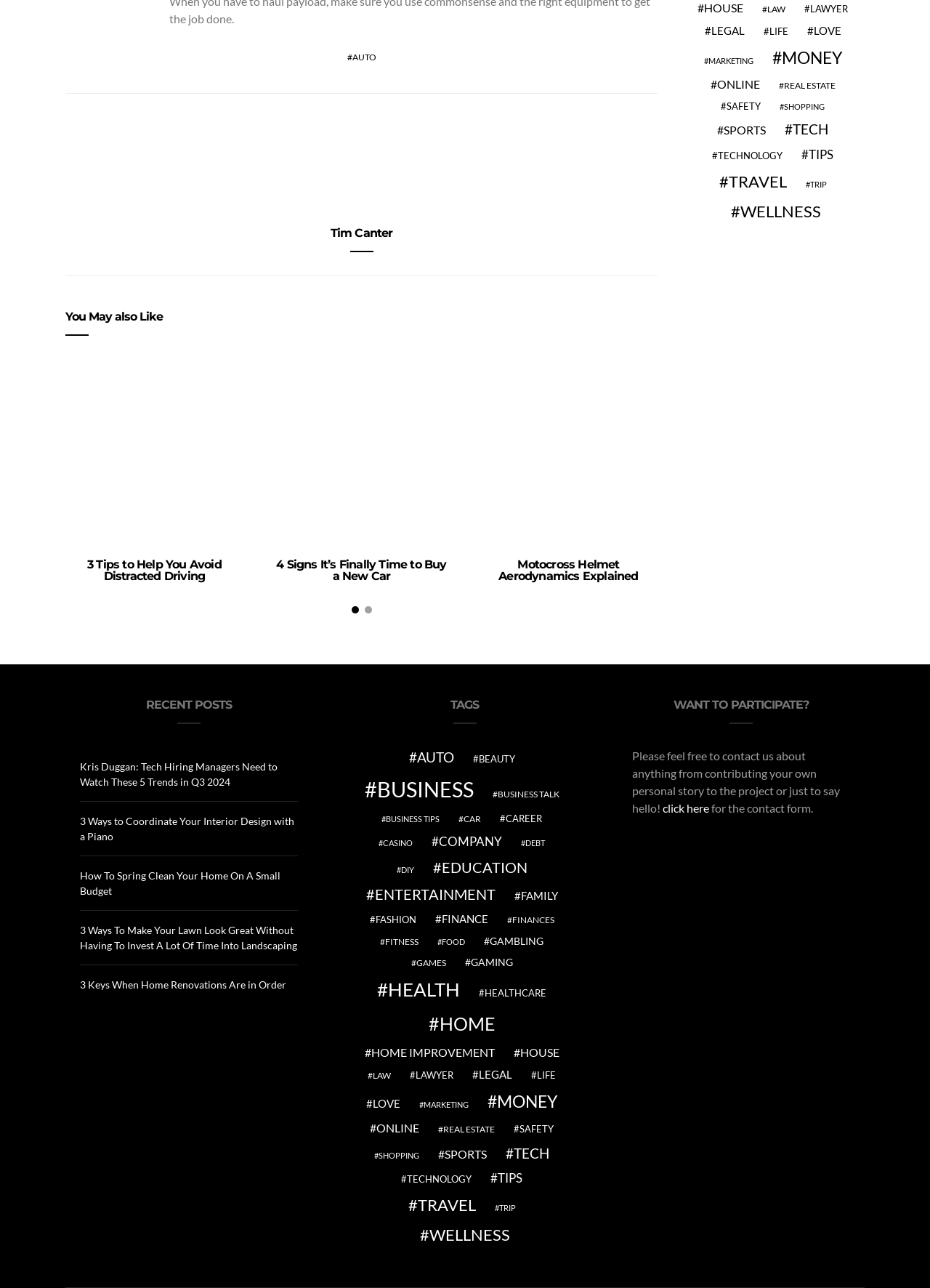Please indicate the bounding box coordinates for the clickable area to complete the following task: "Browse posts related to AUTO". The coordinates should be specified as four float numbers between 0 and 1, i.e., [left, top, right, bottom].

[0.448, 0.582, 0.488, 0.594]